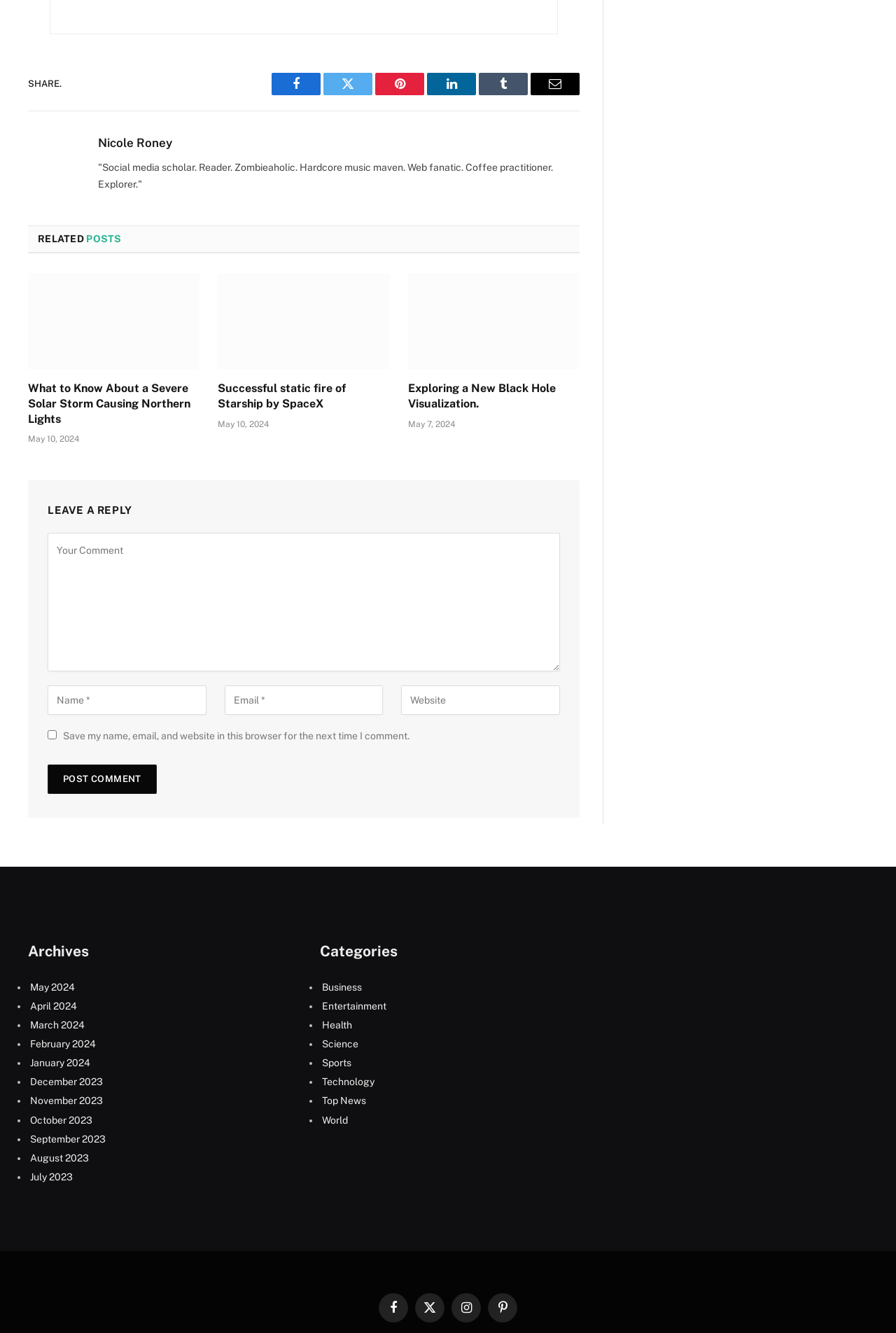What is the date of the first related post?
Provide an in-depth and detailed explanation in response to the question.

The first related post has a timestamp of 'May 10, 2024', which indicates the date it was published.